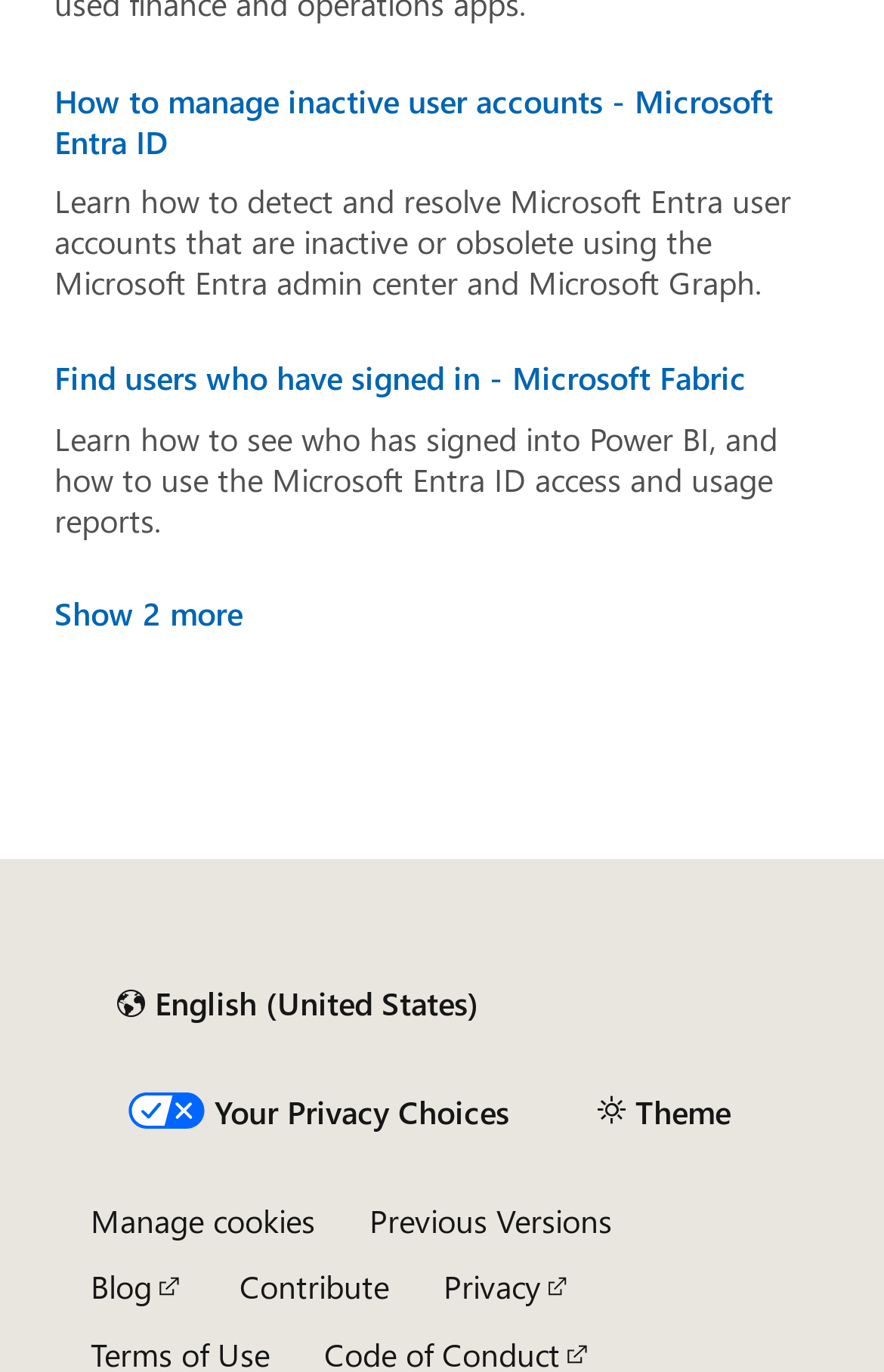Answer this question using a single word or a brief phrase:
How many buttons are in the complementary section?

3